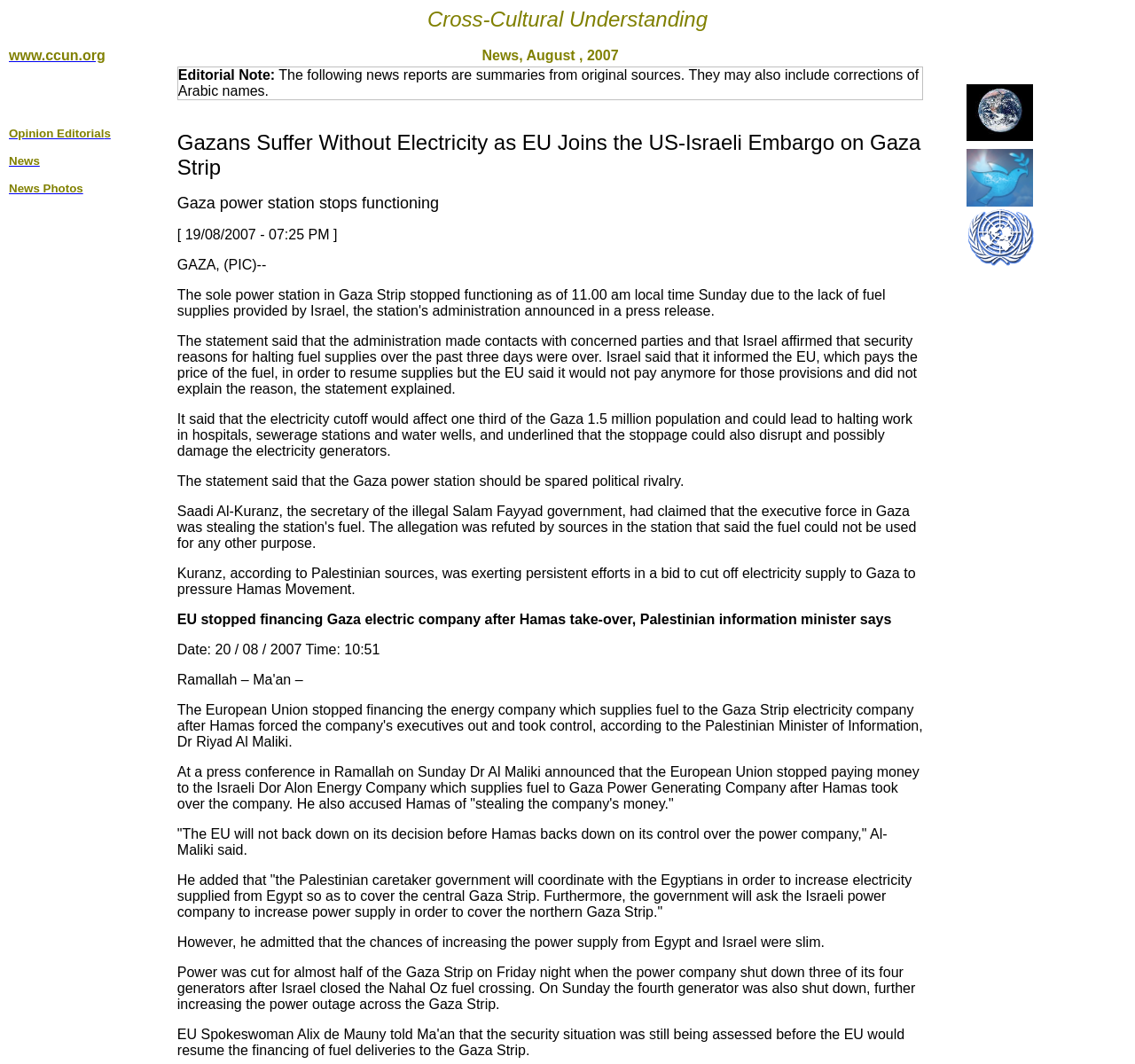Using the webpage screenshot, locate the HTML element that fits the following description and provide its bounding box: "News".

[0.008, 0.143, 0.035, 0.158]